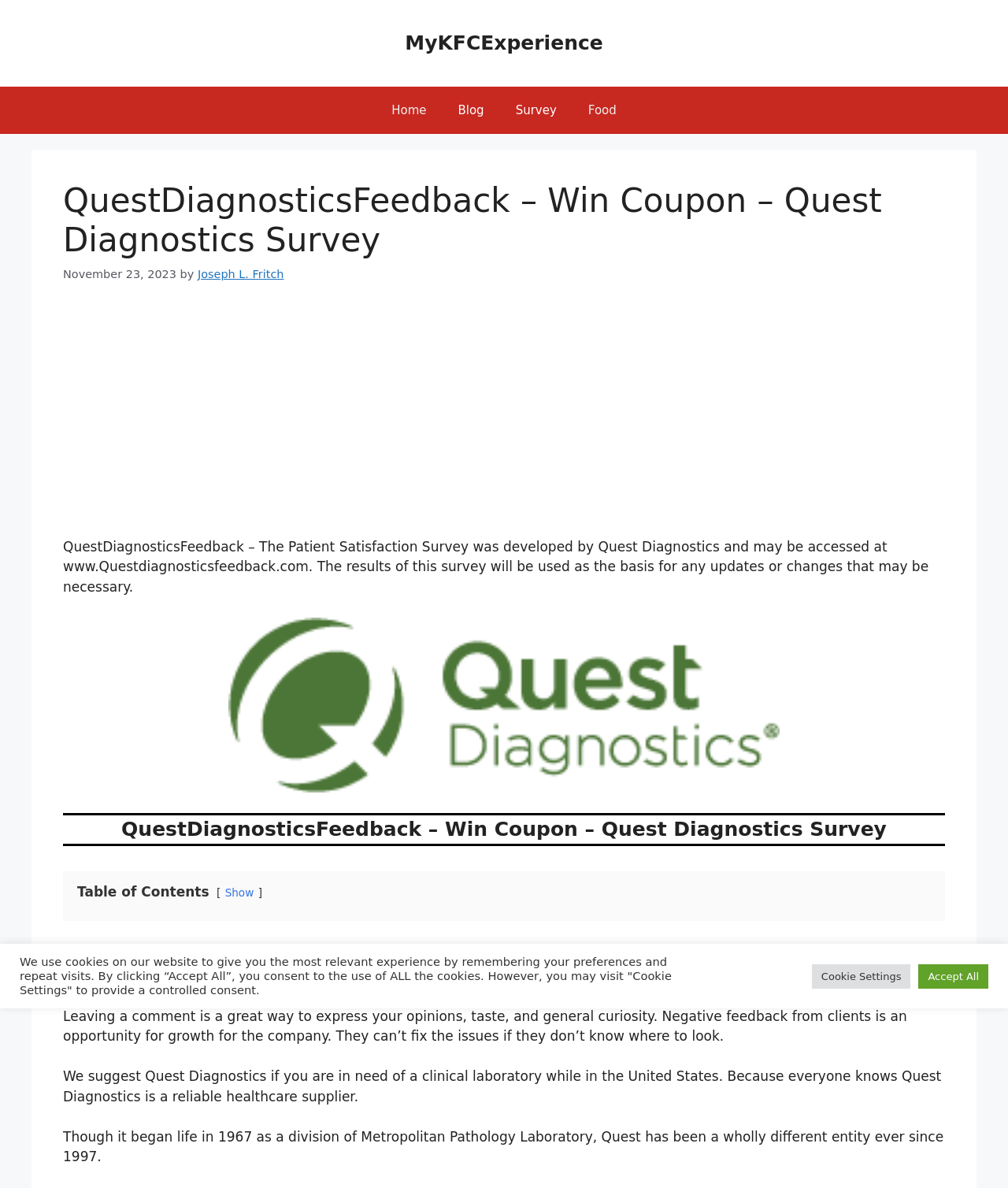Give a concise answer of one word or phrase to the question: 
What is the name of the survey mentioned on the webpage?

Patient Satisfaction Survey